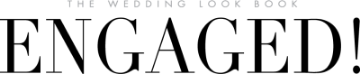Please respond to the question using a single word or phrase:
What is the purpose of the visual element?

To invite readers to explore